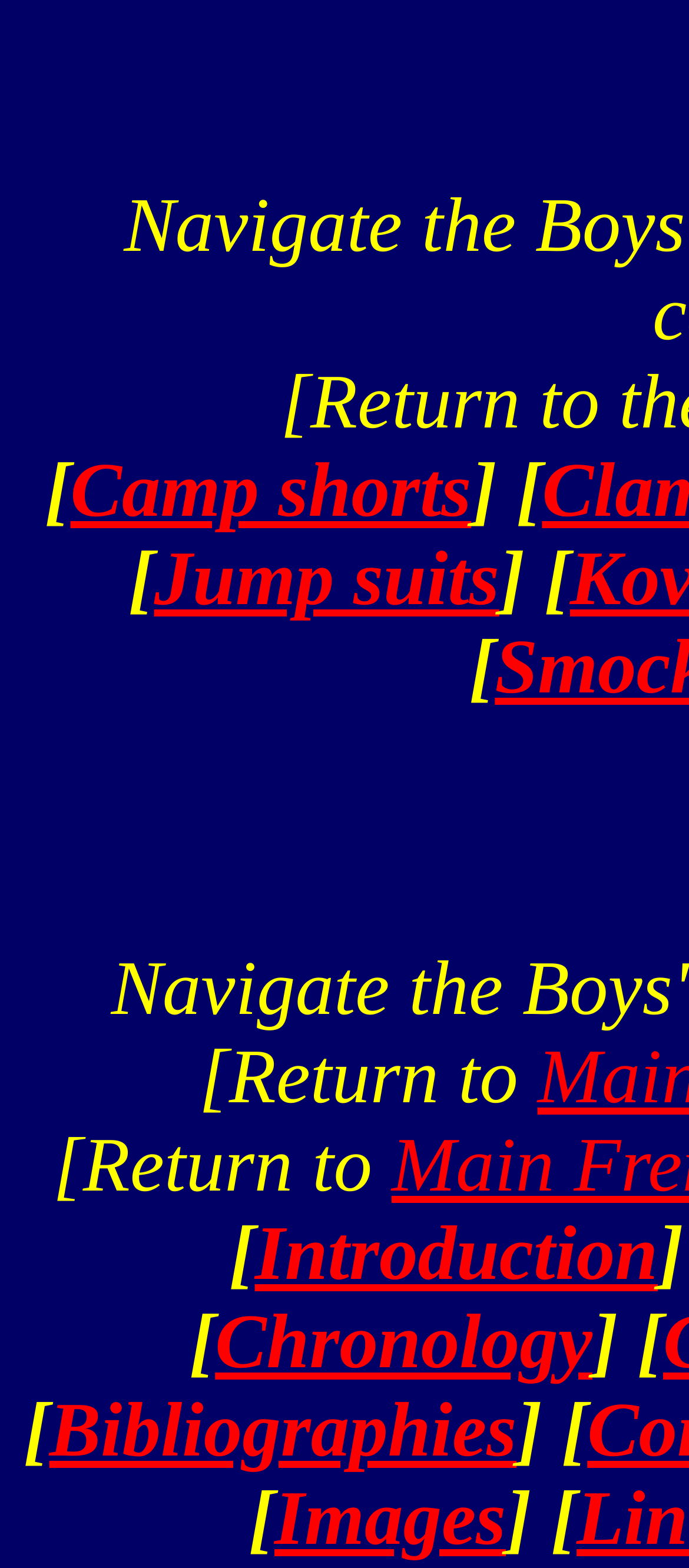Identify the bounding box of the HTML element described here: "Camp shorts". Provide the coordinates as four float numbers between 0 and 1: [left, top, right, bottom].

[0.102, 0.286, 0.684, 0.34]